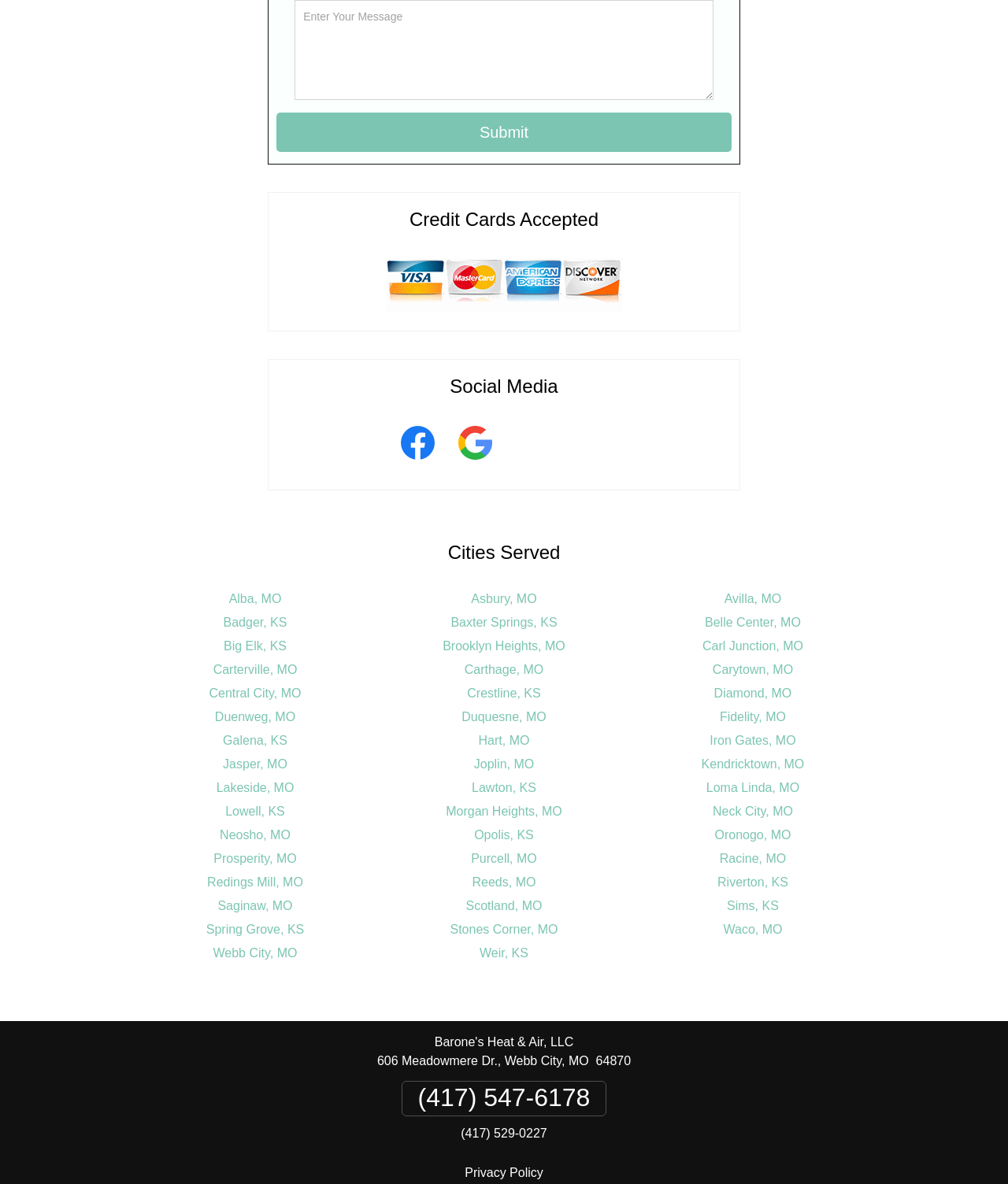Using the information shown in the image, answer the question with as much detail as possible: What is the address of the company?

I found the address by looking at the static text element at the bottom of the webpage, which contains the company's address.